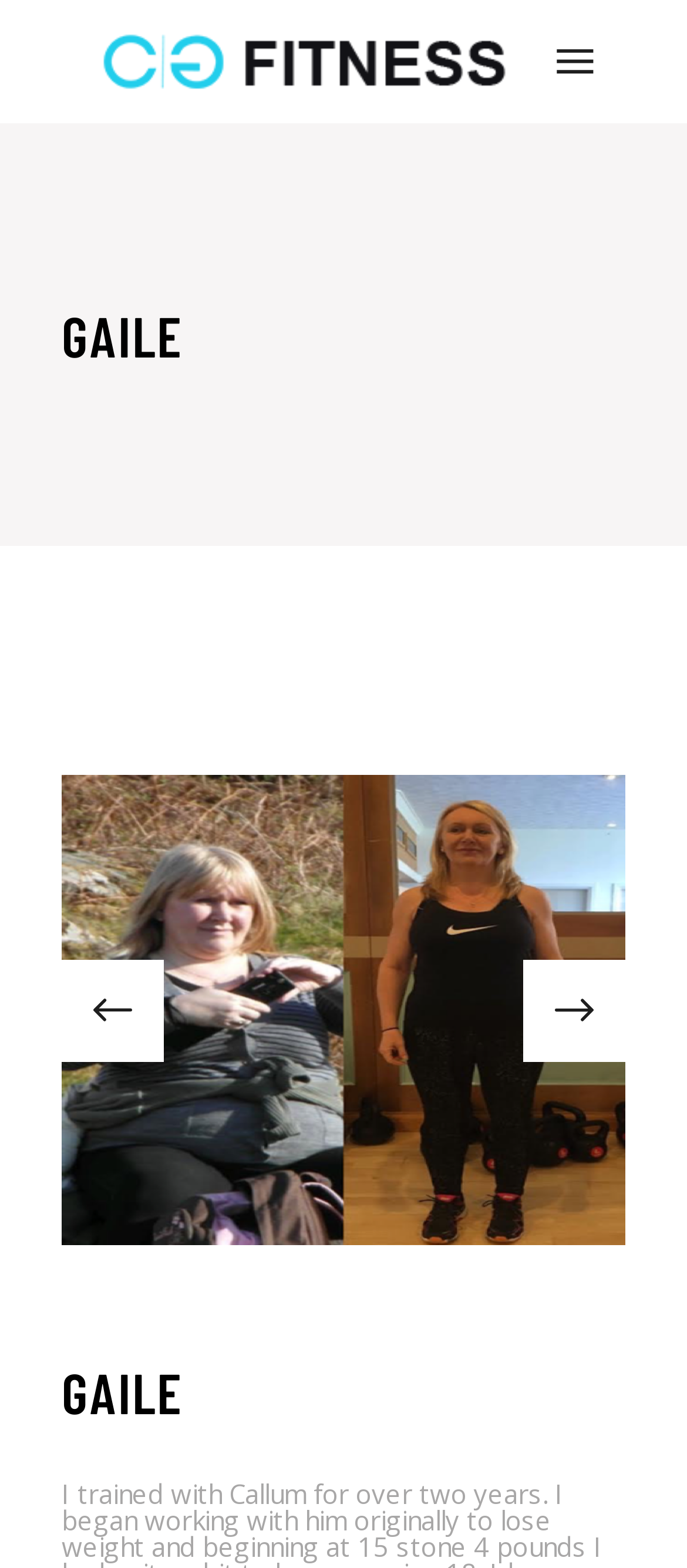Answer the question with a single word or phrase: 
How many buttons are there in the slider?

3